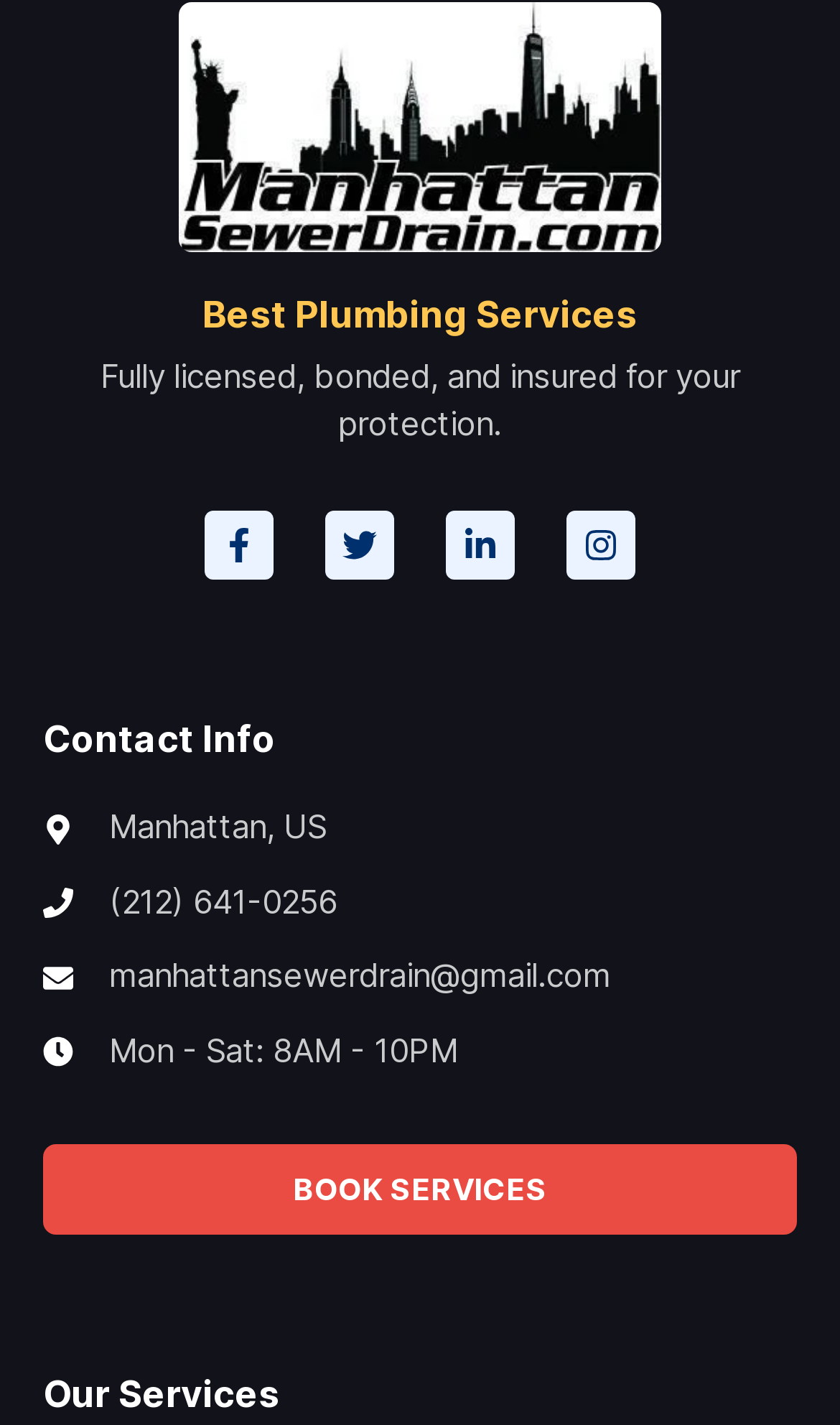Provide a brief response in the form of a single word or phrase:
What is the call-to-action button on the webpage?

BOOK SERVICES